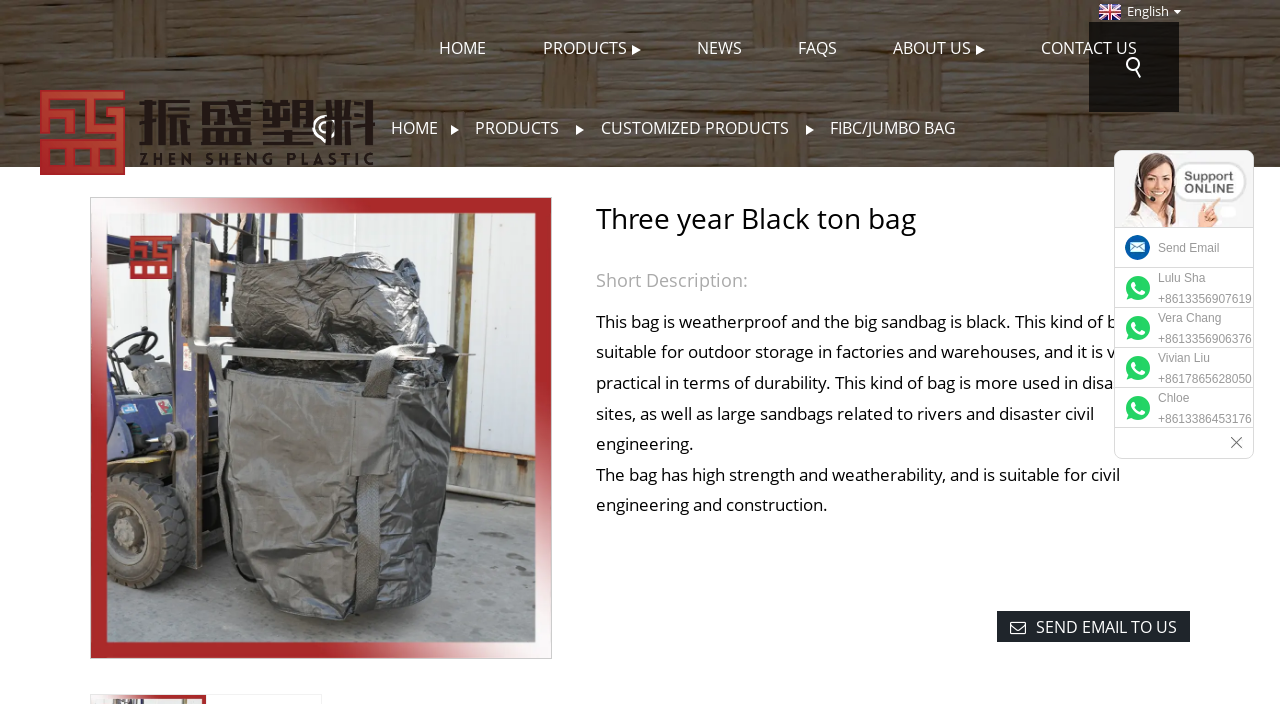Based on the image, please respond to the question with as much detail as possible:
What is the color of the ton bag?

Based on the webpage, the featured image of the Three year Black ton bag is displayed, and the description mentions that the big sandbag is black, which indicates that the color of the ton bag is black.